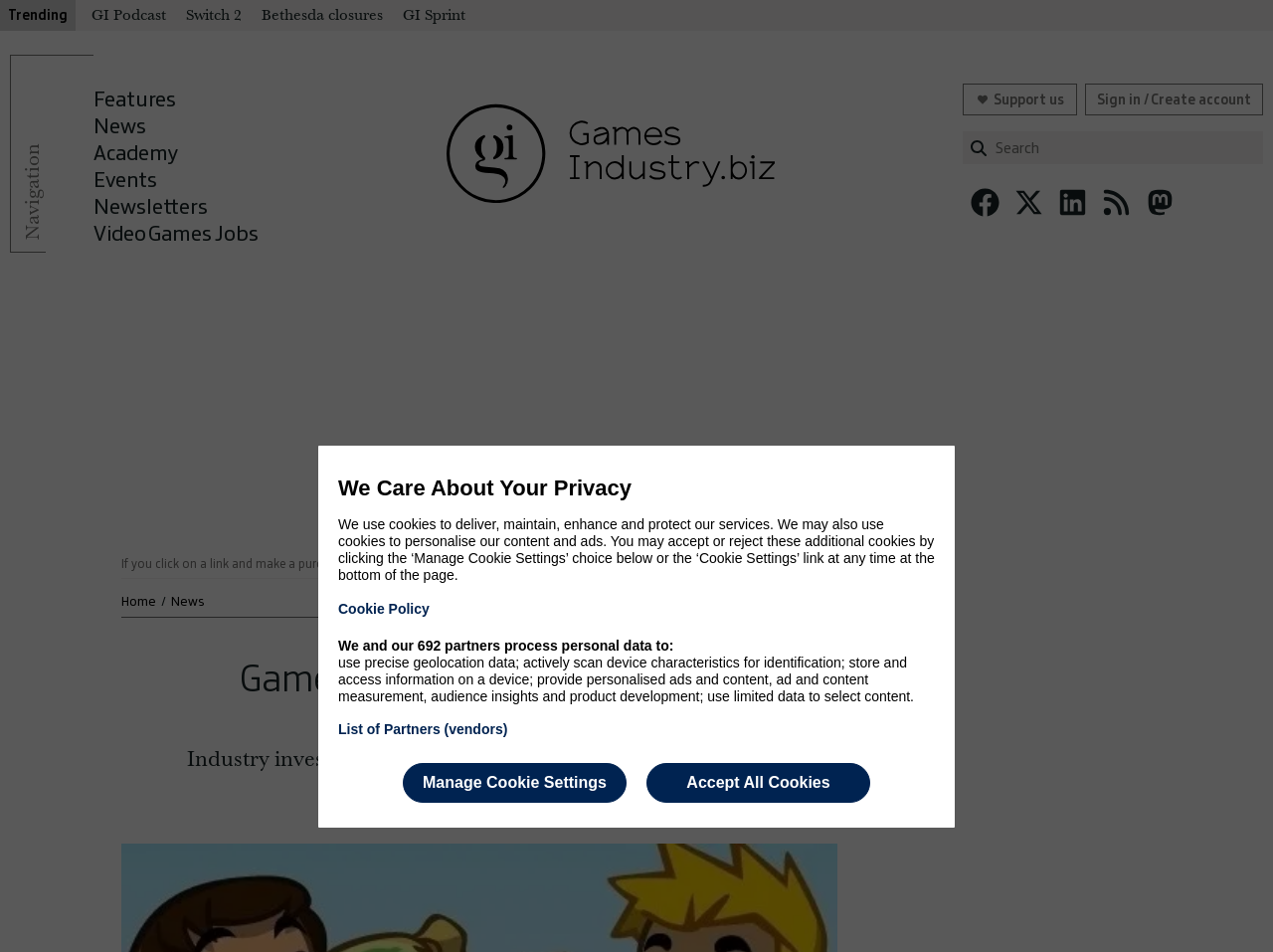Locate the bounding box coordinates of the clickable area to execute the instruction: "Search for something". Provide the coordinates as four float numbers between 0 and 1, represented as [left, top, right, bottom].

[0.756, 0.138, 0.992, 0.172]